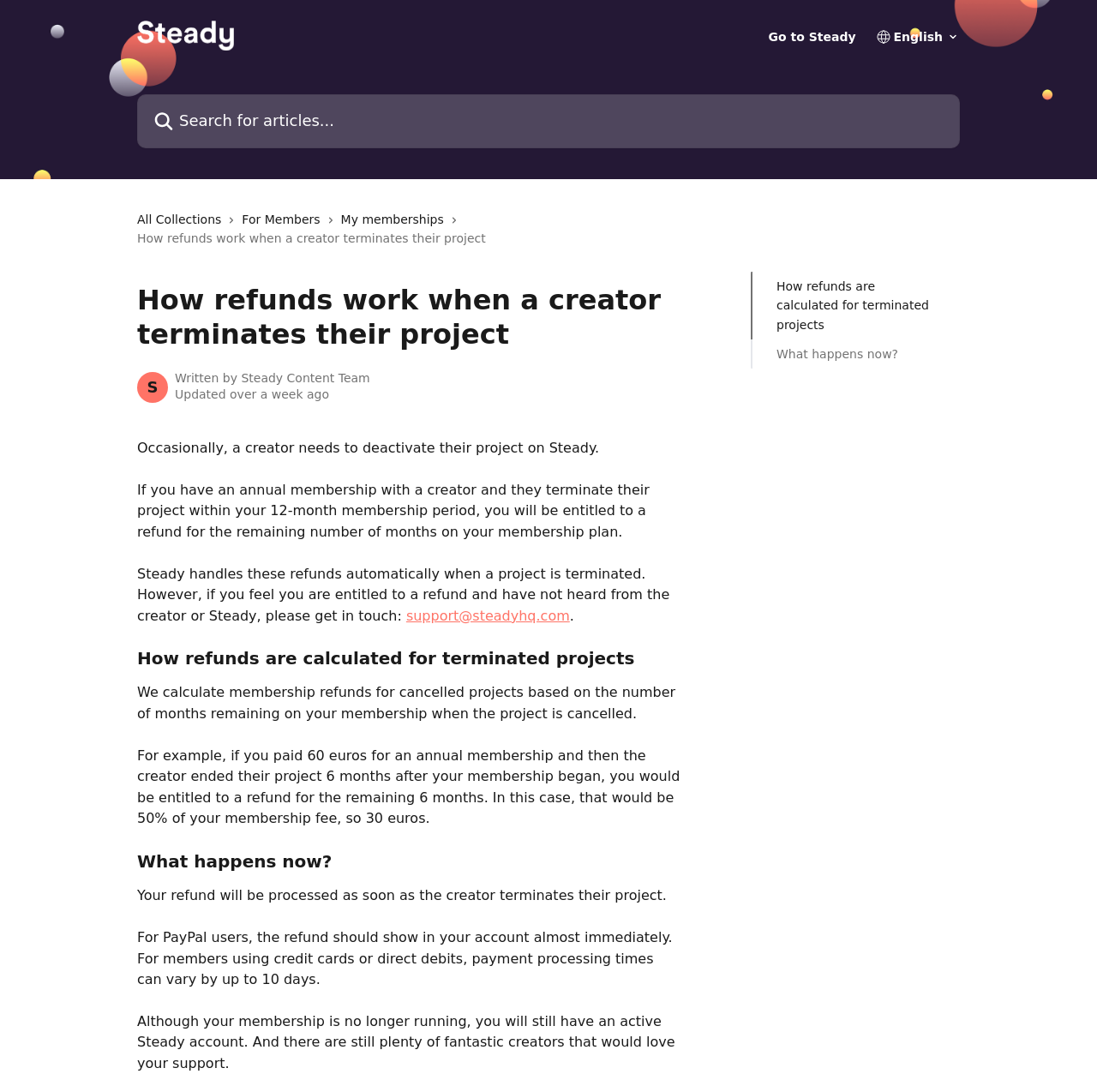Mark the bounding box of the element that matches the following description: "support@steadyhq.com".

[0.37, 0.556, 0.519, 0.571]